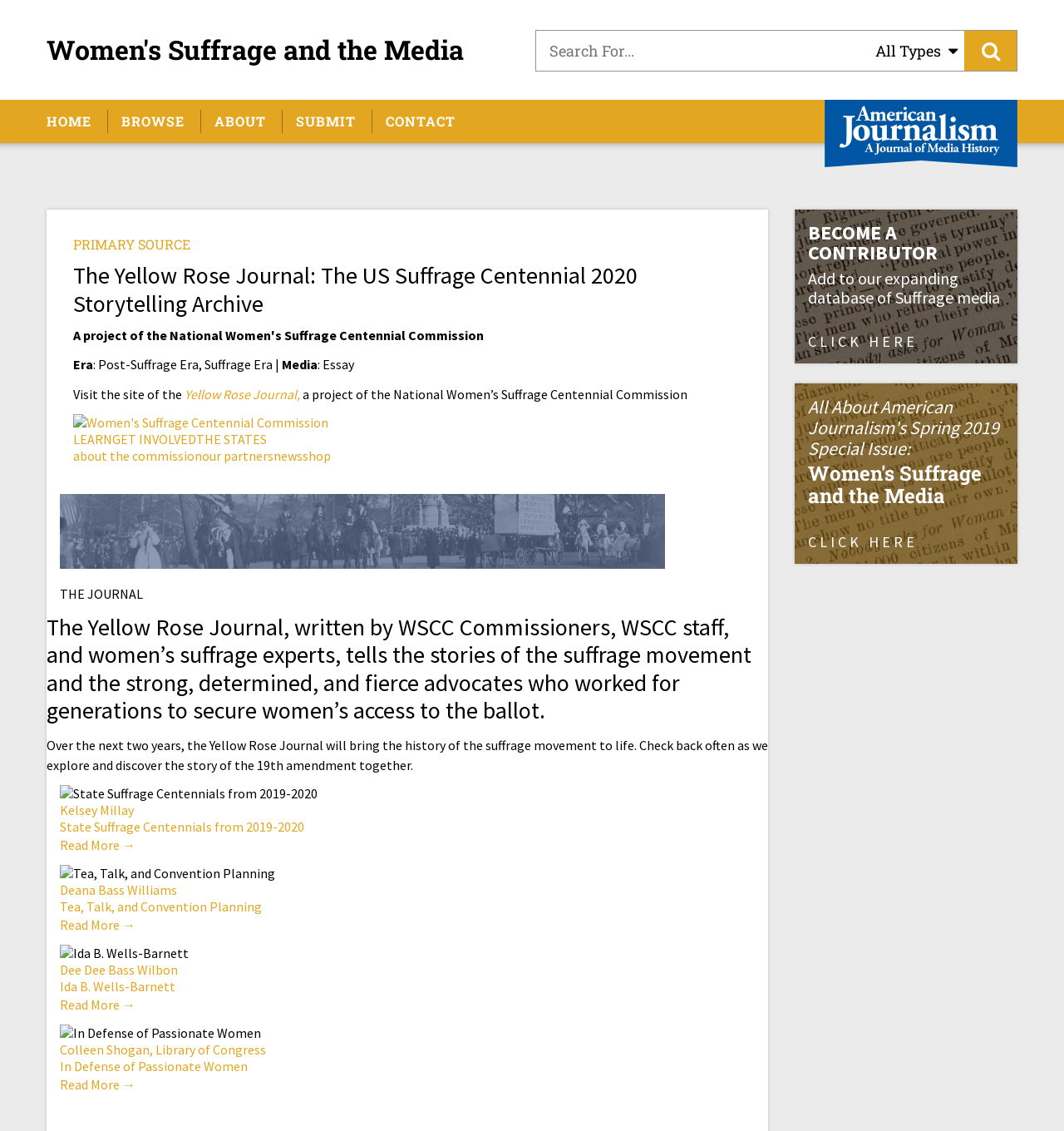From the webpage screenshot, predict the bounding box coordinates (top-left x, top-left y, bottom-right x, bottom-right y) for the UI element described here: our partners

[0.19, 0.395, 0.257, 0.41]